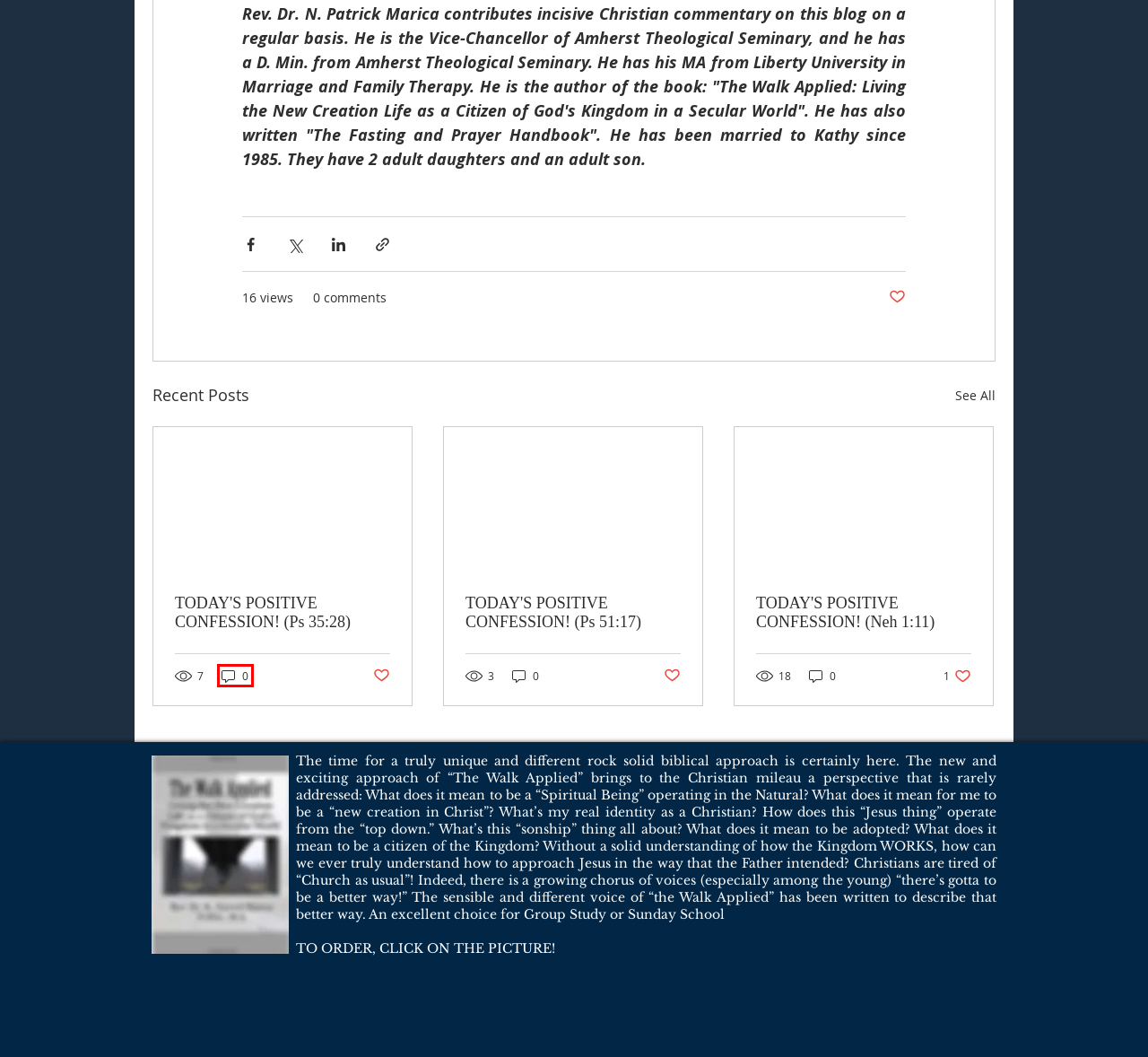Review the screenshot of a webpage containing a red bounding box around an element. Select the description that best matches the new webpage after clicking the highlighted element. The options are:
A. MENTORS | AmherstSeminary
B. APPLY | AmherstSeminary
C. STAFF | AmherstSeminary
D. Amherst Theological Seminary
E. TODAY'S POSITIVE CONFESSION! (Ps 35:28)
F. TODAY'S POSITIVE CONFESSION! (Ps 51:17)
G. BLOG | AmherstSeminary
H. TODAY'S POSITIVE CONFESSION! (Neh 1:11)

E